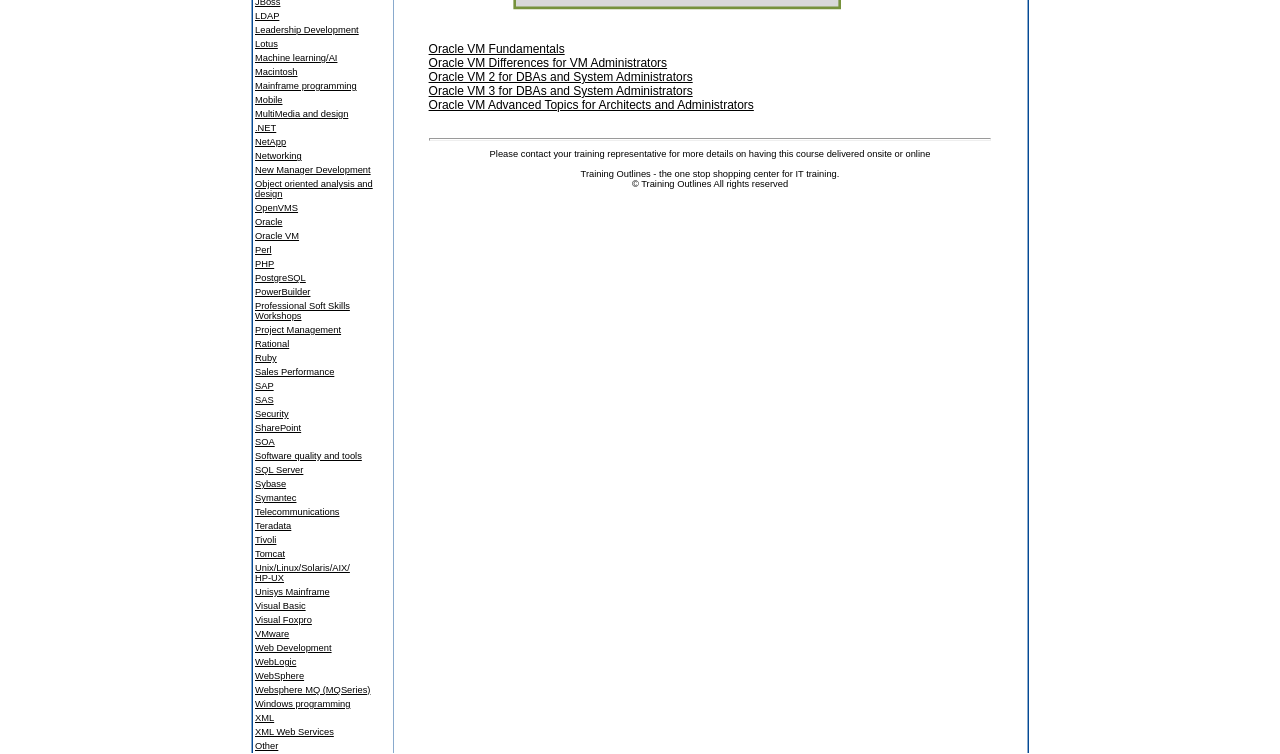Based on the element description: "SharePoint", identify the UI element and provide its bounding box coordinates. Use four float numbers between 0 and 1, [left, top, right, bottom].

[0.199, 0.561, 0.235, 0.574]